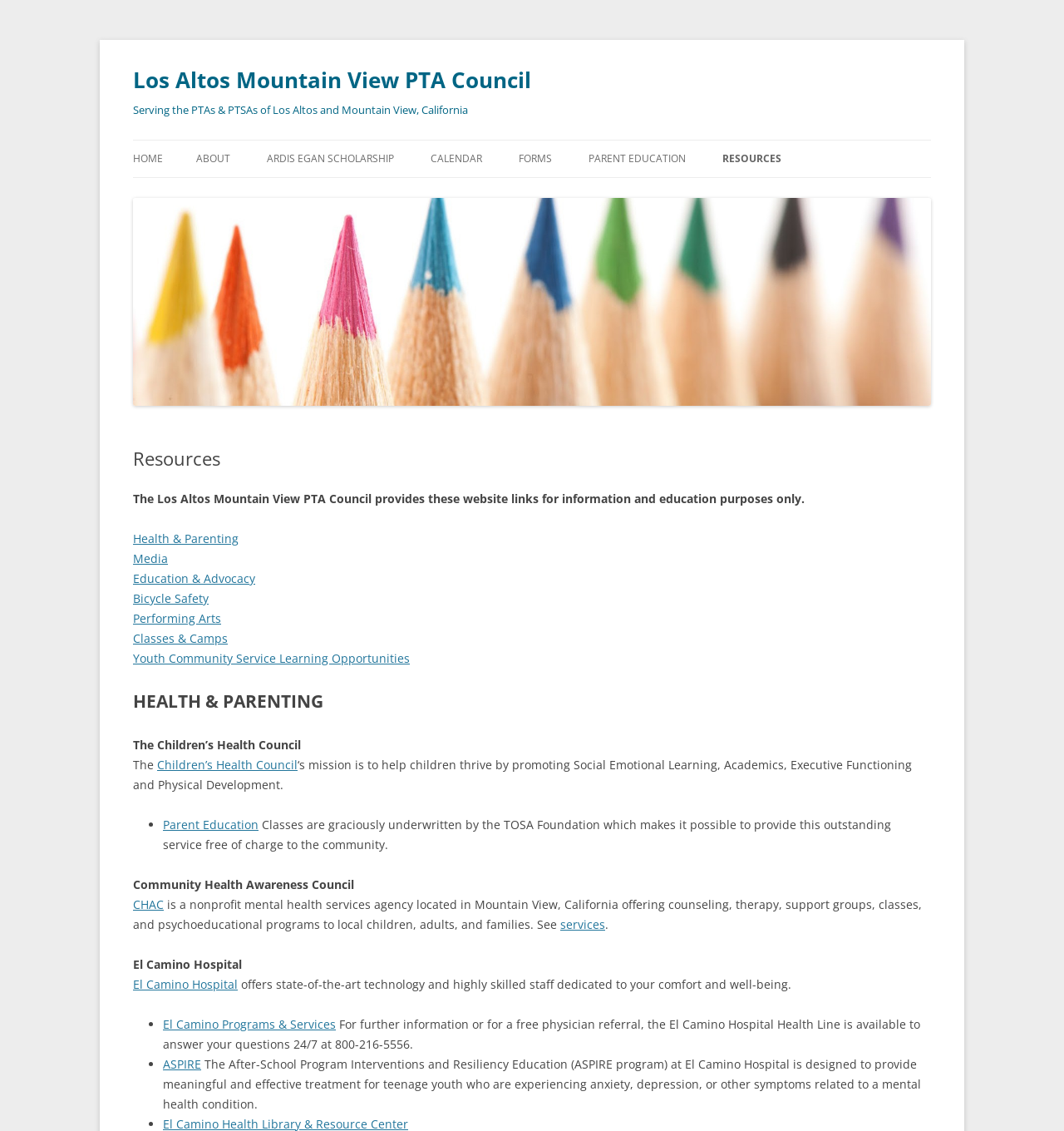Highlight the bounding box of the UI element that corresponds to this description: "Parent Education".

[0.153, 0.722, 0.243, 0.736]